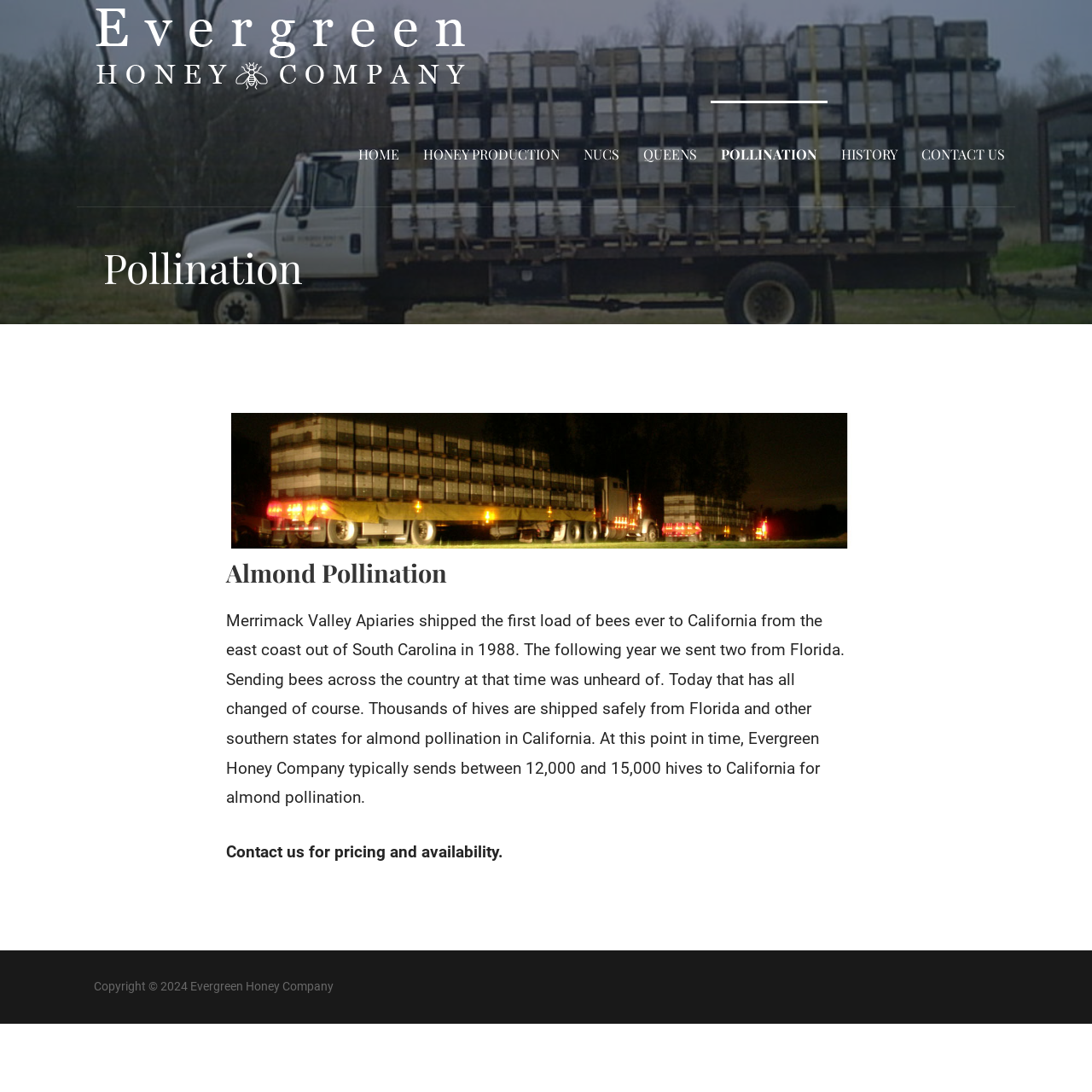What is the purpose of sending bees to California?
Look at the screenshot and provide an in-depth answer.

According to the article on the webpage, Evergreen Honey Company sends thousands of hives to California for almond pollination, which suggests that the purpose of sending bees to California is for pollination of almonds.